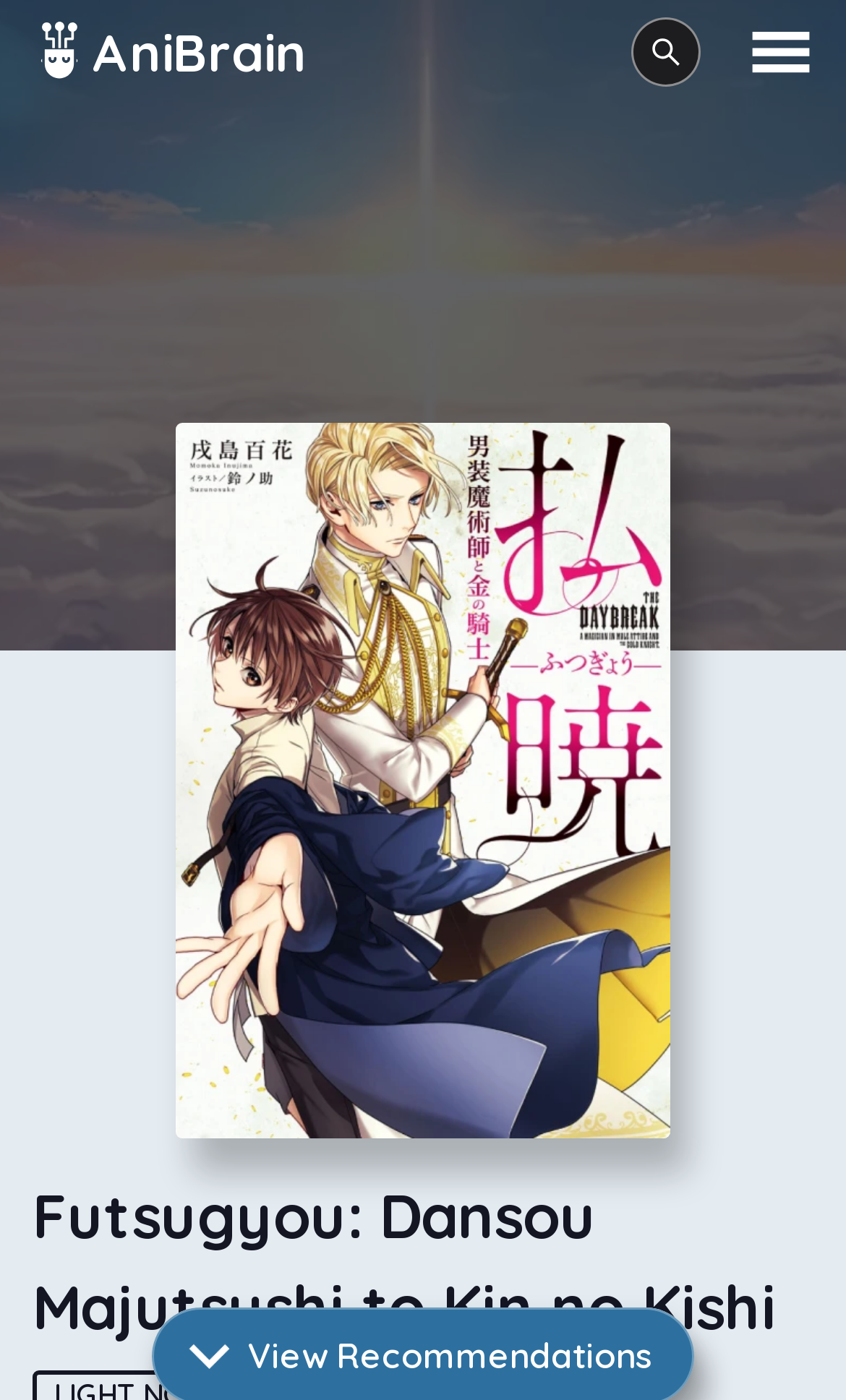Describe the webpage in detail, including text, images, and layout.

The webpage is about finding similar light novels to "Futsugyou: Dansou Majutsushi to Kin no Kishi". At the top left, there is a link to "AniBrain" accompanied by a small image. To the right of this link, there is a search link with a small image next to it. On the top right corner, there is another small image.

Below these top elements, there is a large image of "Futsugyou: Dansou Majutsushi to Kin no Kishi" taking up most of the width. Above this image, there is a heading with the same title, "Futsugyou: Dansou Majutsushi to Kin no Kishi". This heading has a small image at its top left corner.

Overall, the webpage has a total of 5 images and 3 links. The layout is simple, with the main content focused on the light novel and its related information.